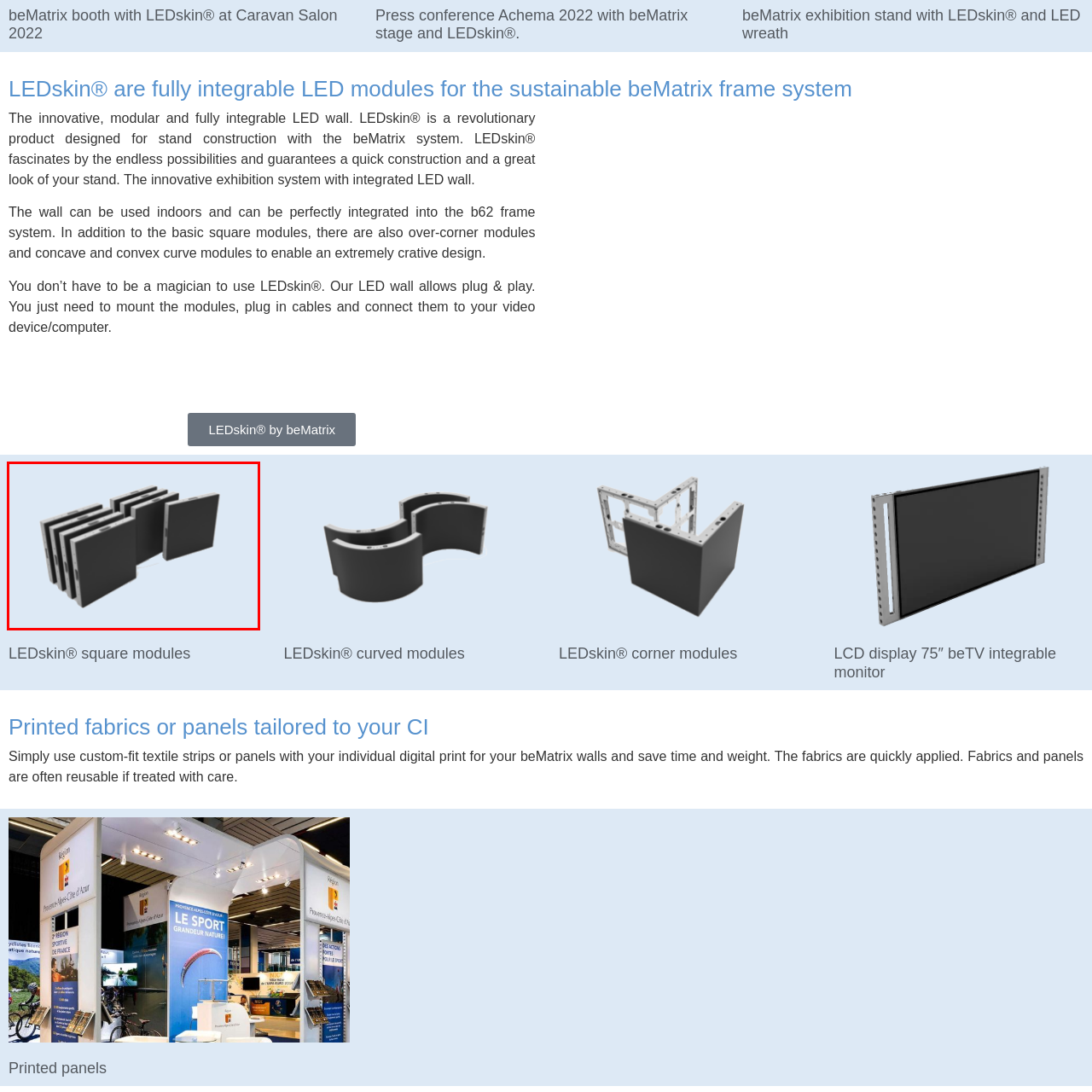Analyze the image highlighted by the red bounding box and give a one-word or phrase answer to the query: What is the purpose of the LED wall system?

For exhibitions